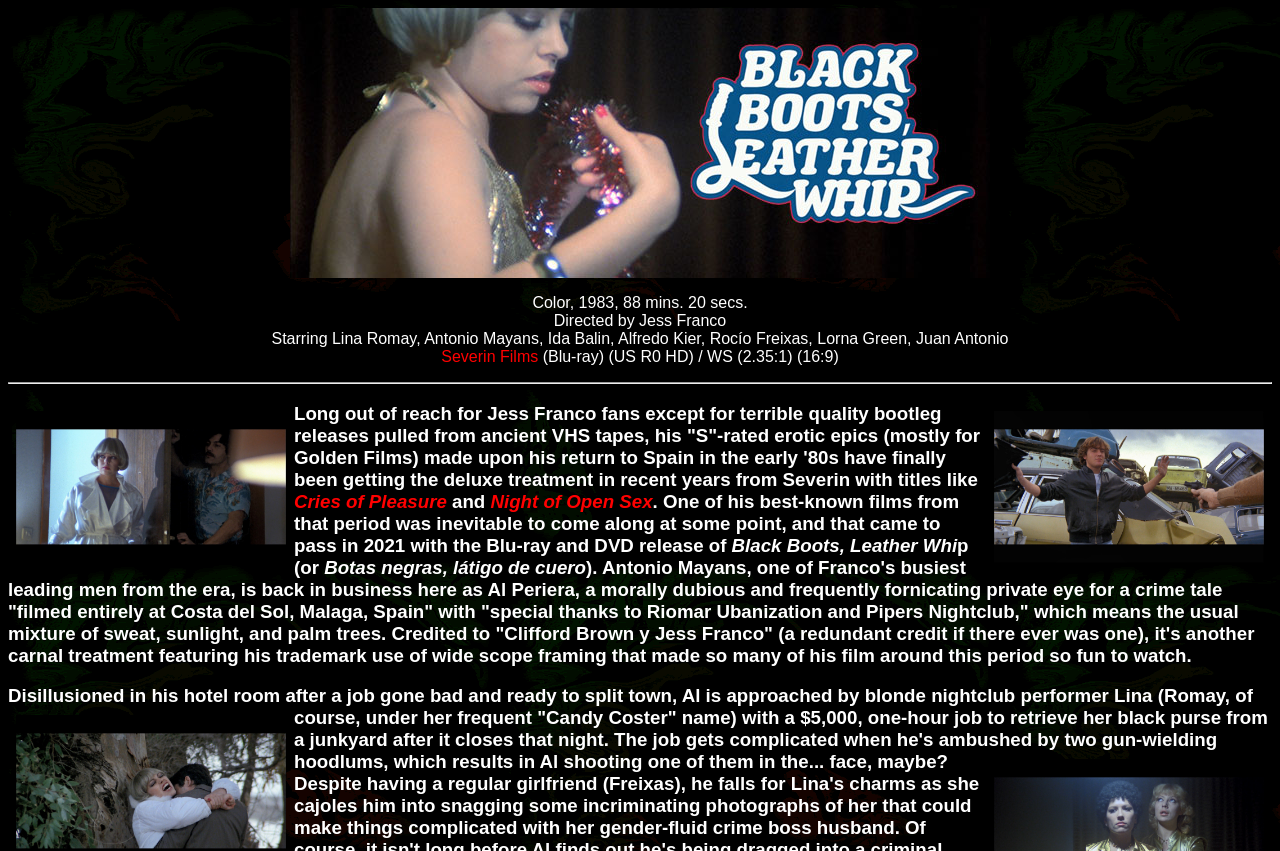Please find the bounding box for the UI component described as follows: "Severin Films".

[0.345, 0.409, 0.42, 0.429]